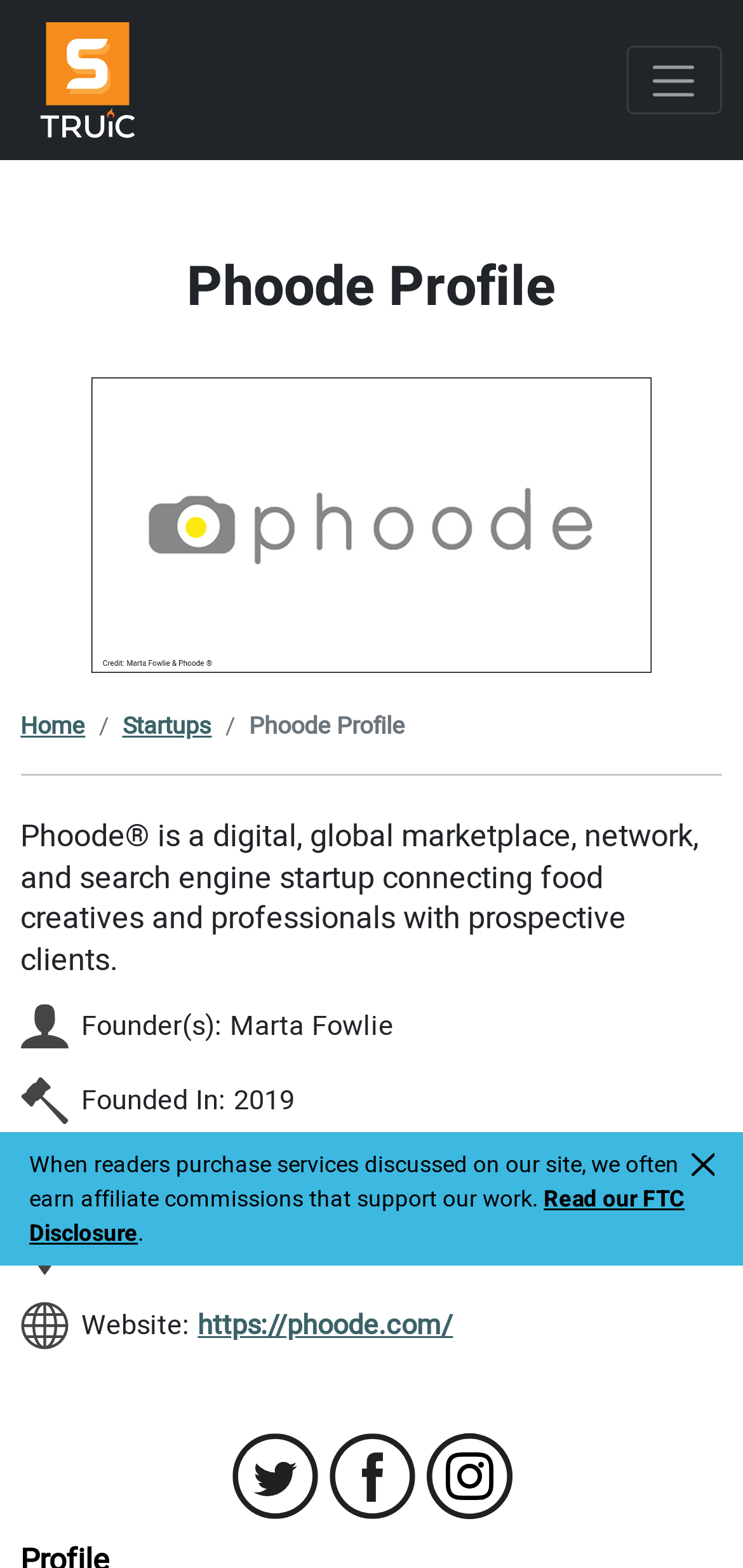Find the bounding box coordinates for the area that should be clicked to accomplish the instruction: "Follow Phoode on Twitter".

[0.309, 0.928, 0.44, 0.954]